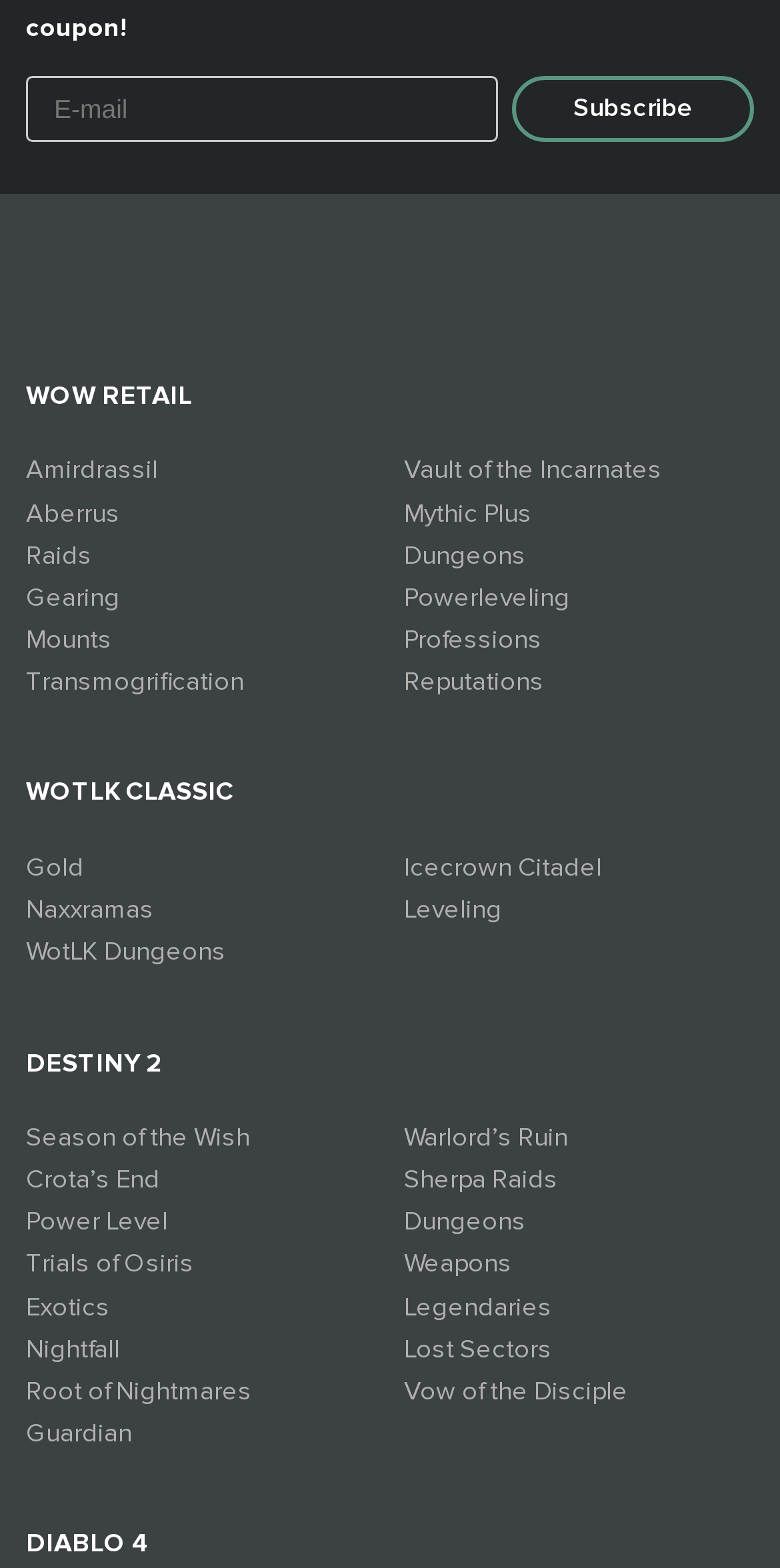Please determine the bounding box coordinates of the section I need to click to accomplish this instruction: "View latest topics".

None